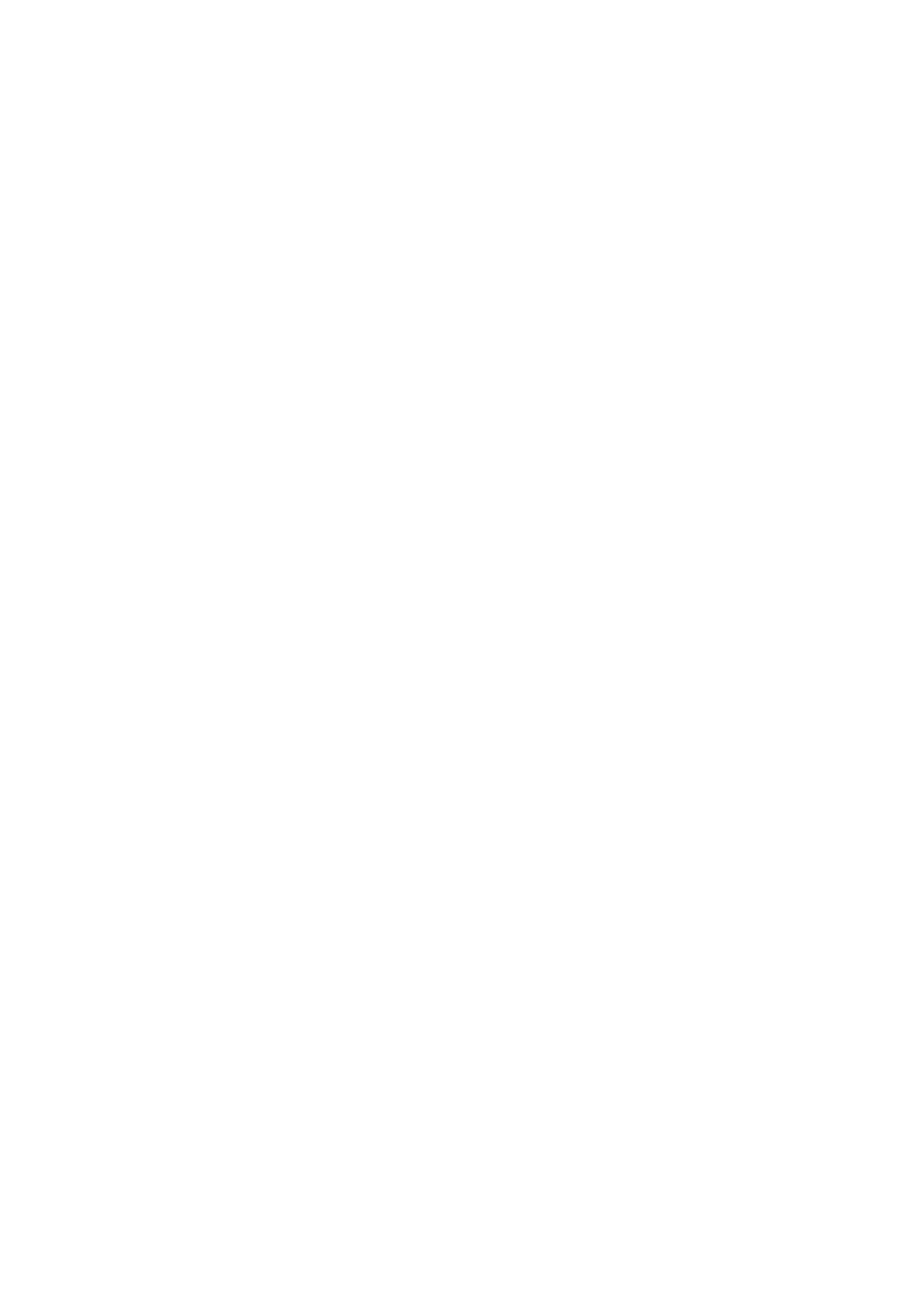Identify the bounding box coordinates of the element to click to follow this instruction: 'Become a friend of Colne Valley Help'. Ensure the coordinates are four float values between 0 and 1, provided as [left, top, right, bottom].

[0.067, 0.1, 0.879, 0.142]